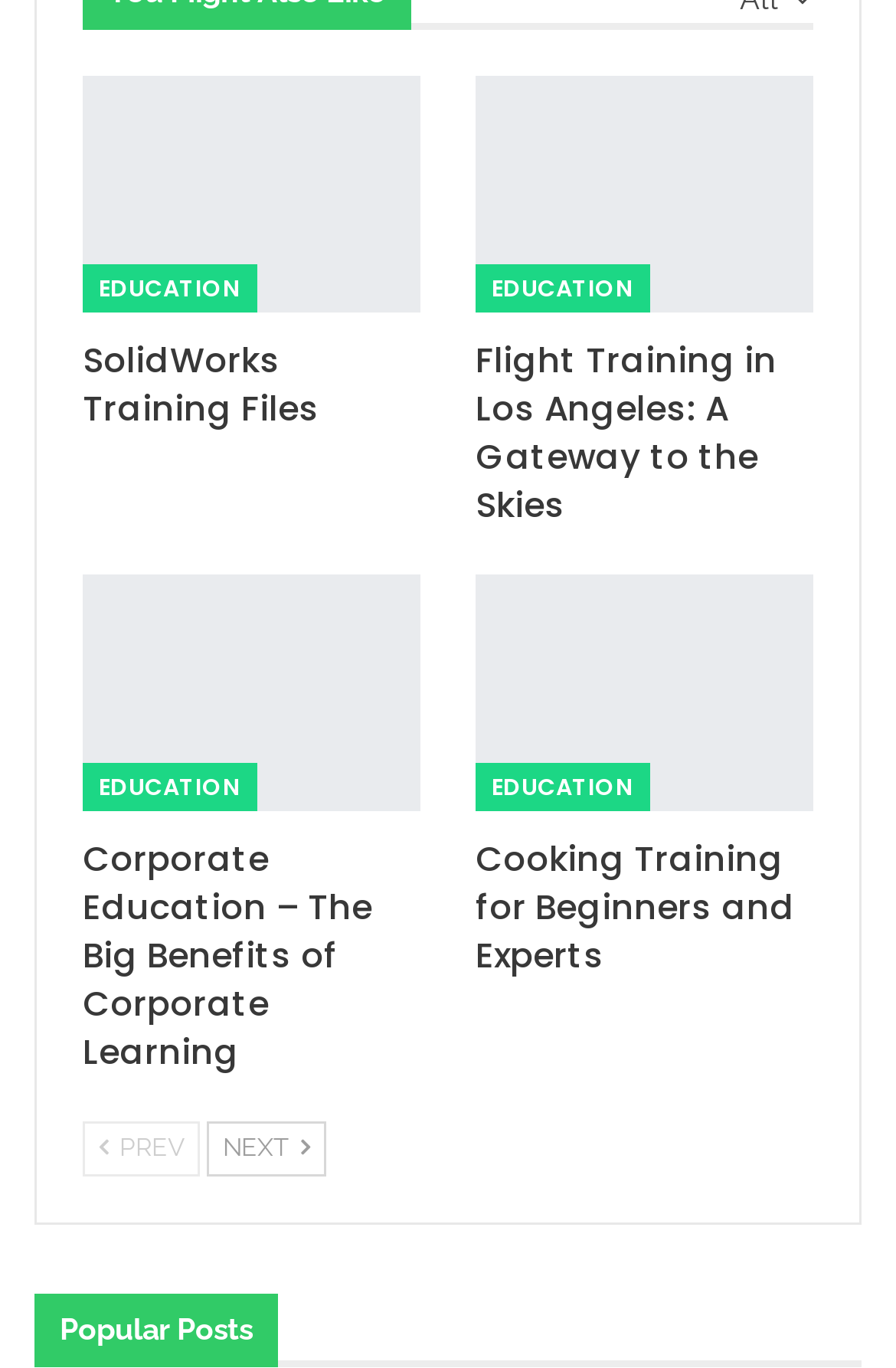Utilize the details in the image to give a detailed response to the question: What is the title of the section at the bottom of the webpage?

The section at the bottom of the webpage has the title 'Popular Posts', indicating that it displays a list of popular posts or articles on the webpage.